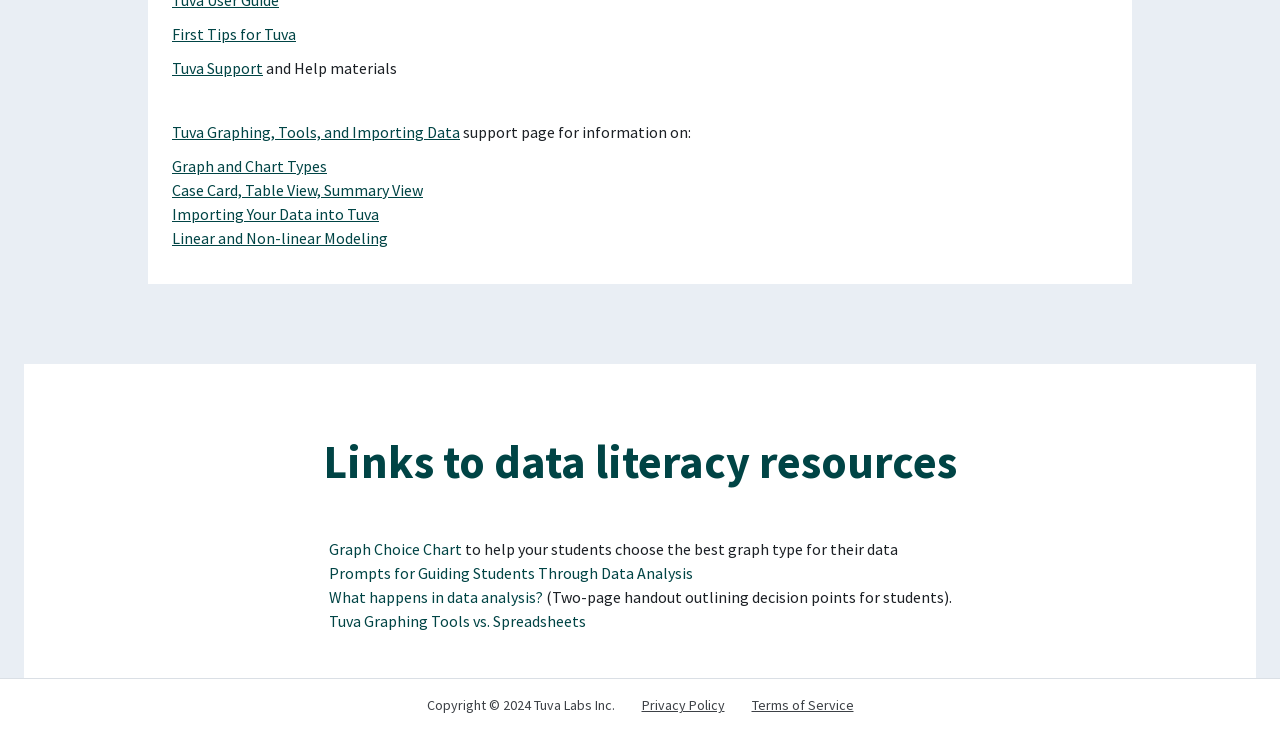Please specify the coordinates of the bounding box for the element that should be clicked to carry out this instruction: "Leave a comment". The coordinates must be four float numbers between 0 and 1, formatted as [left, top, right, bottom].

None